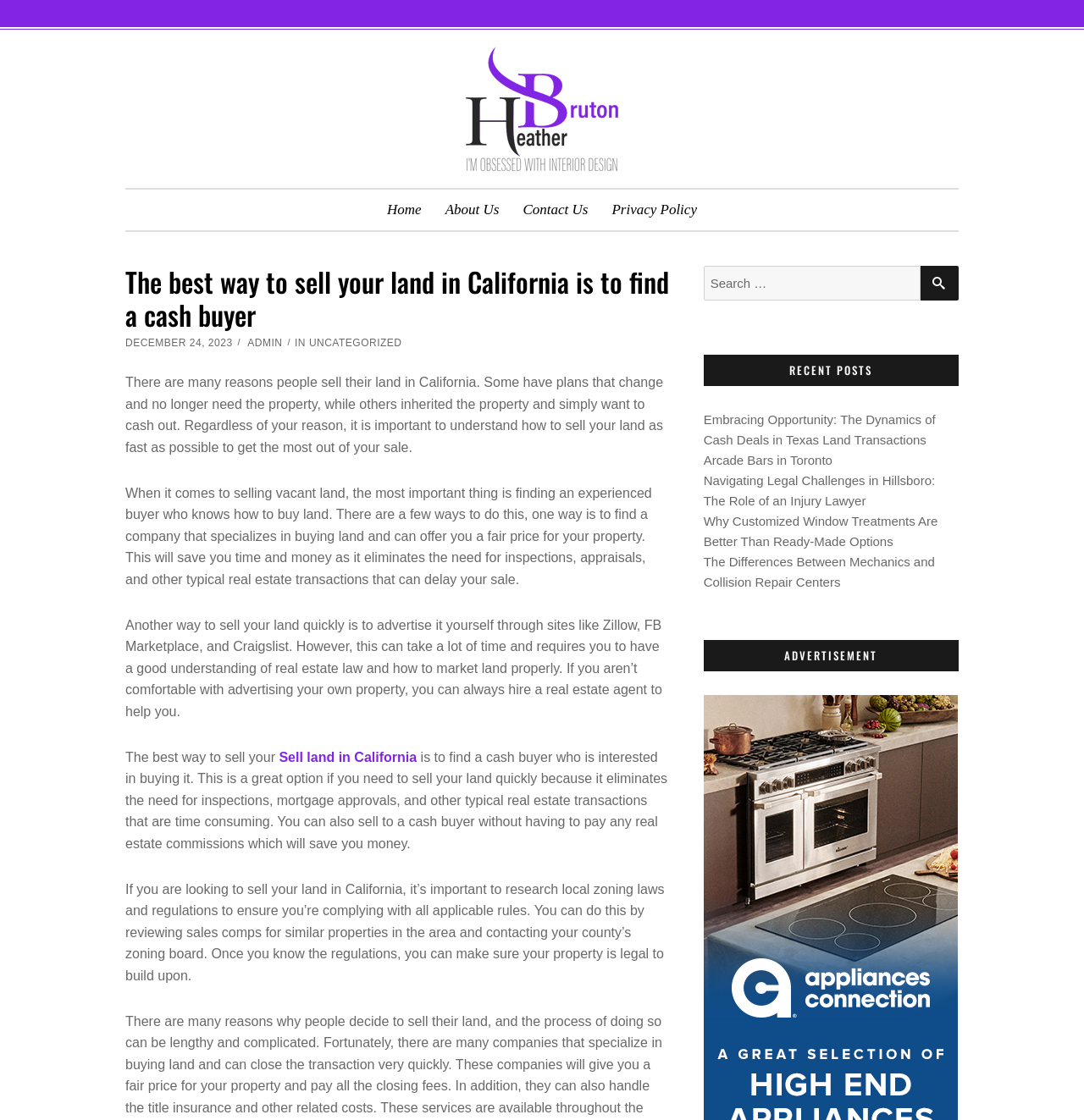What type of property is being discussed?
Based on the image, answer the question with as much detail as possible.

I read the static text elements on the page, which mention selling vacant land and finding an experienced buyer who knows how to buy land, indicating that the type of property being discussed is vacant land.